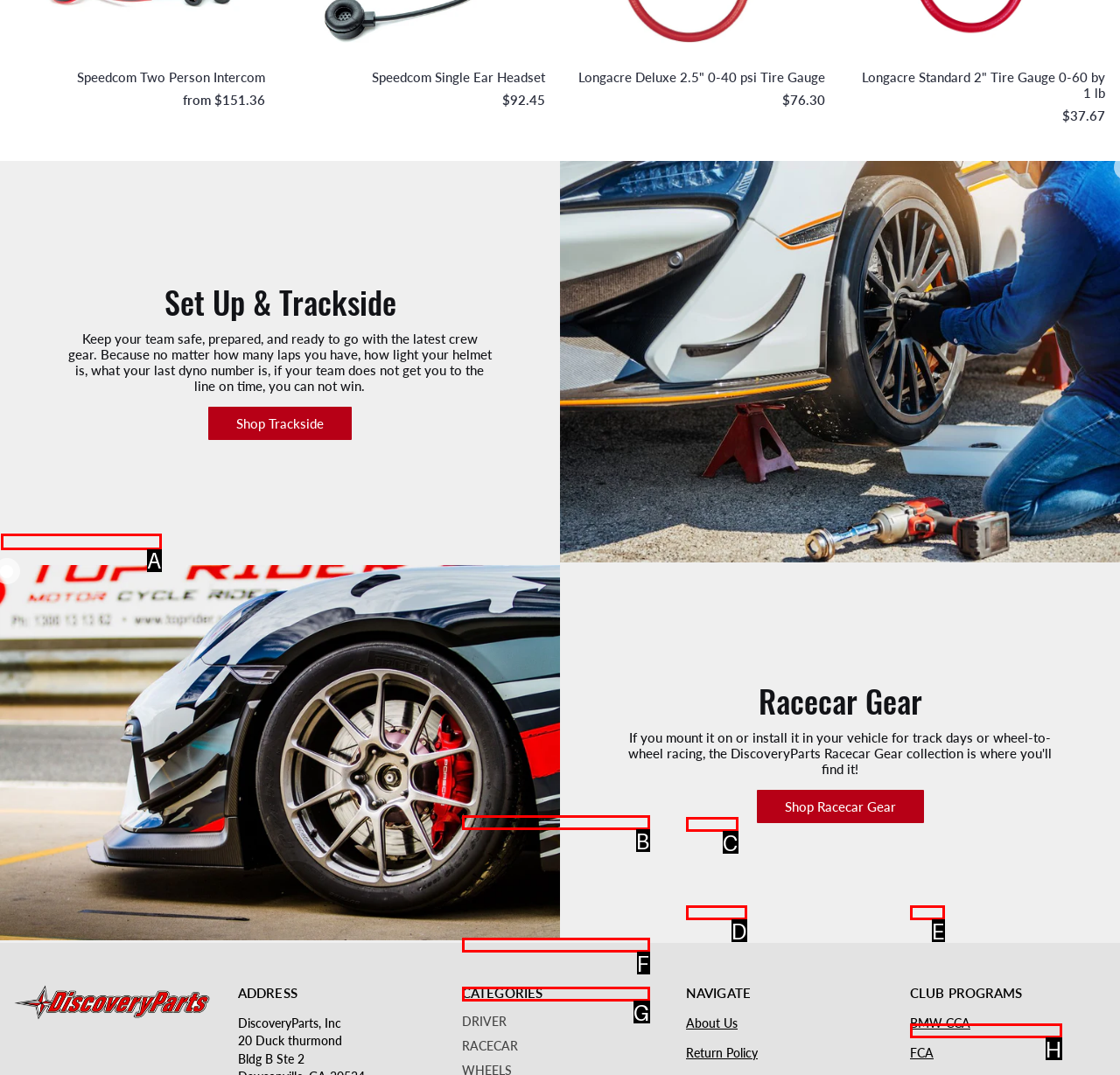Based on the element described as: SIM RACING GEAR Coming Soon!
Find and respond with the letter of the correct UI element.

G